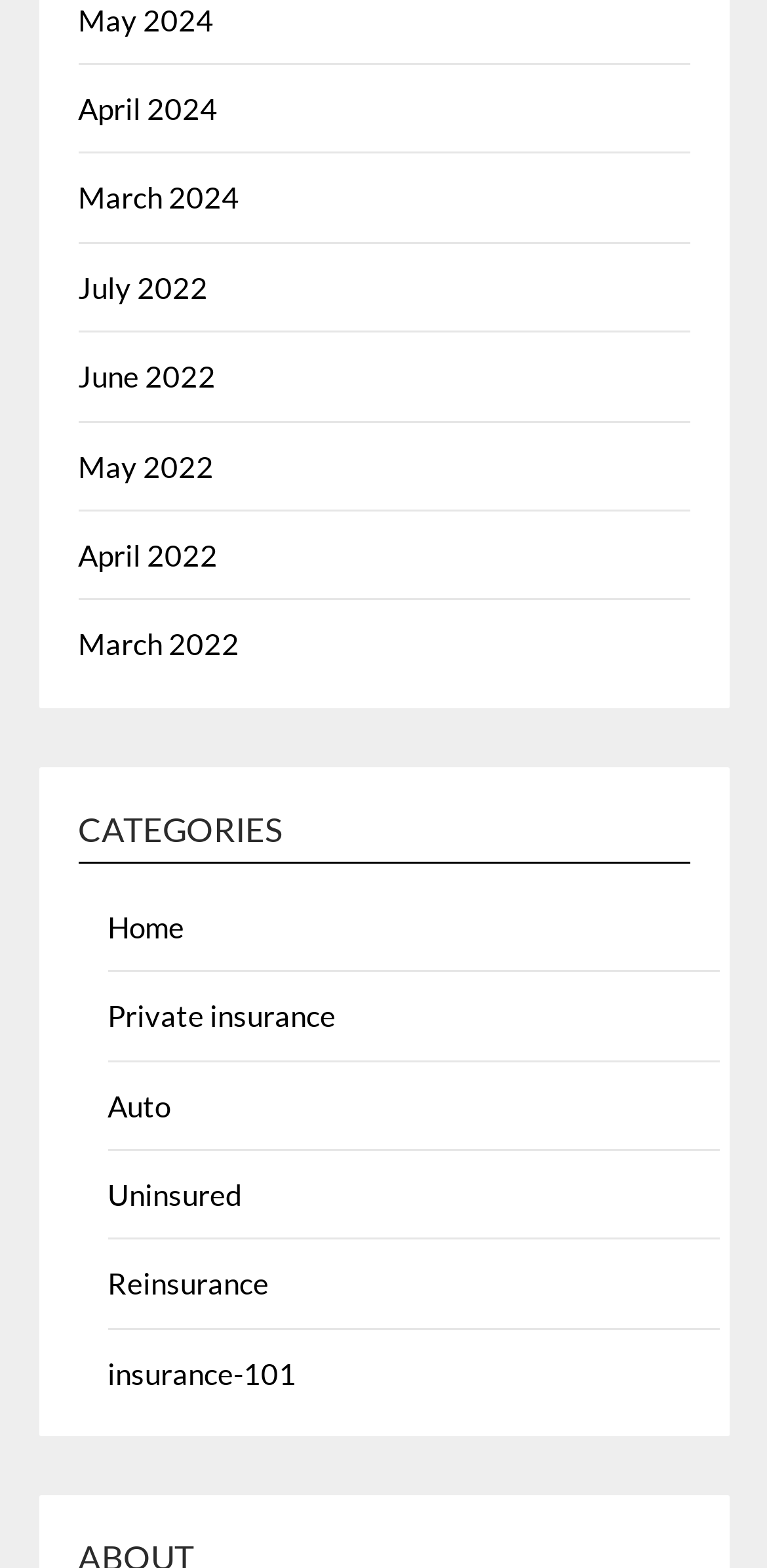What is the last category listed?
Please respond to the question with a detailed and well-explained answer.

By examining the category links, I found that the last category listed is 'insurance-101'.